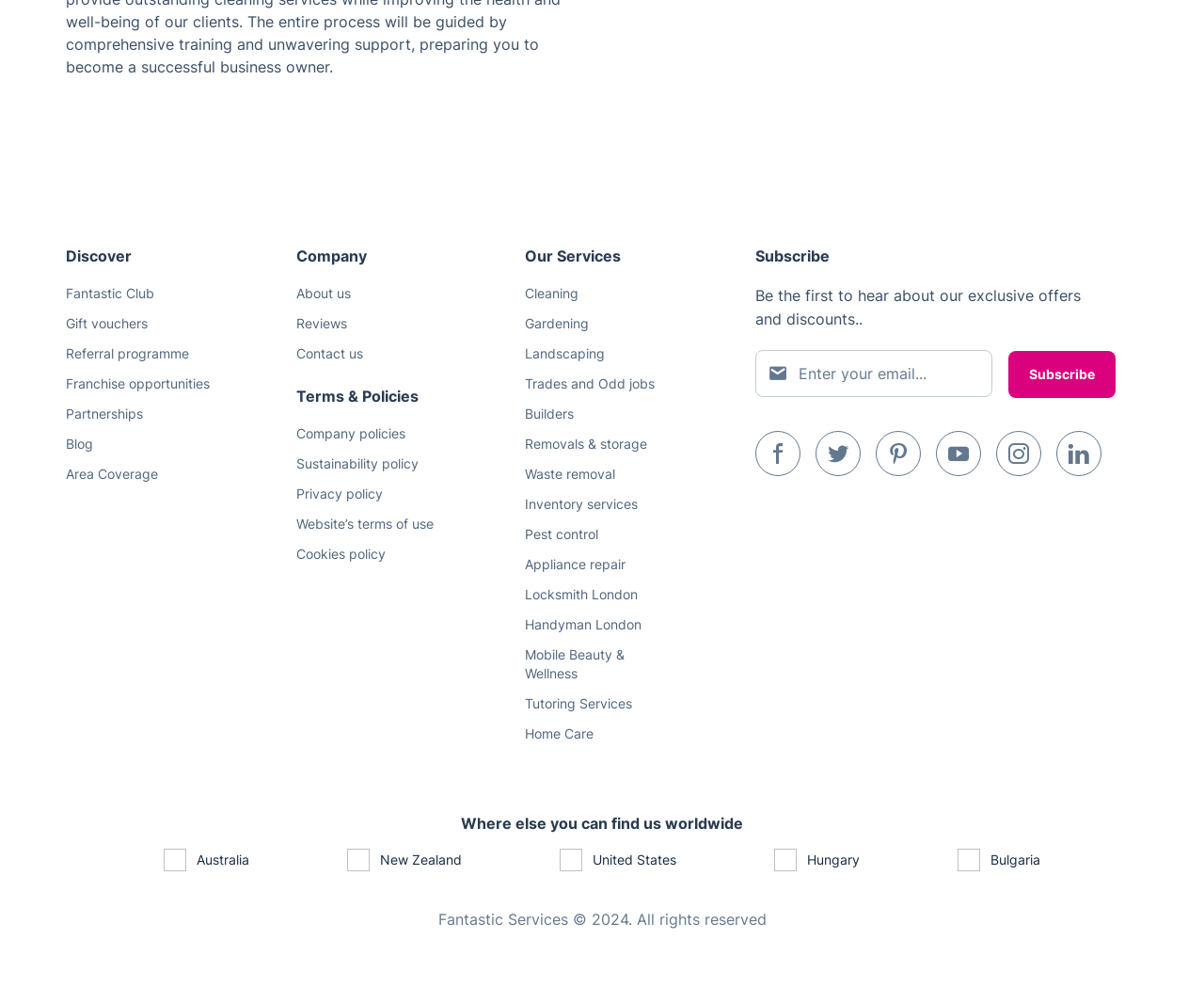Find the bounding box coordinates of the element to click in order to complete the given instruction: "Click on the 'Fantastic Club' link."

[0.055, 0.288, 0.128, 0.305]